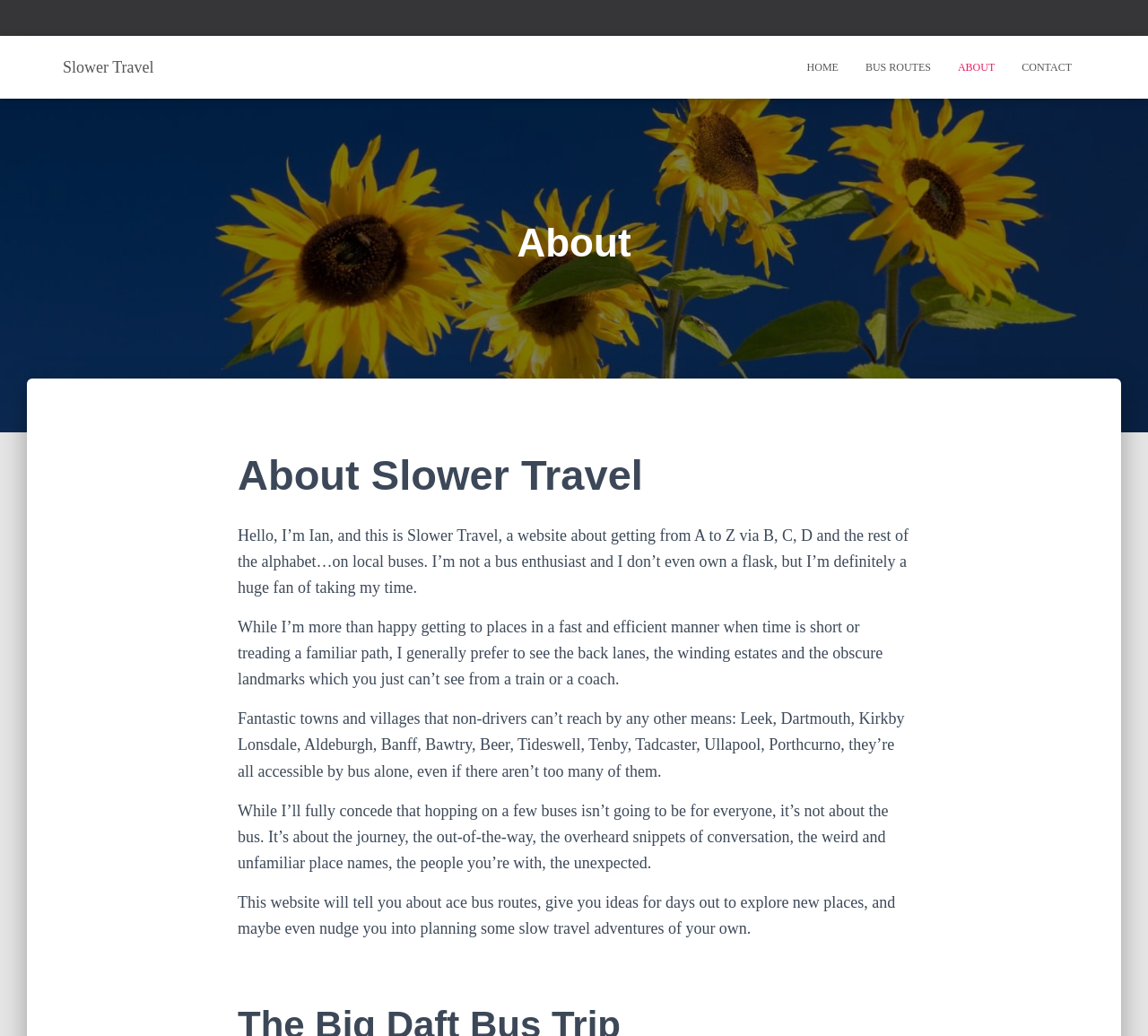Use a single word or phrase to answer the following:
What kind of places can be reached by bus alone?

Fantastic towns and villages